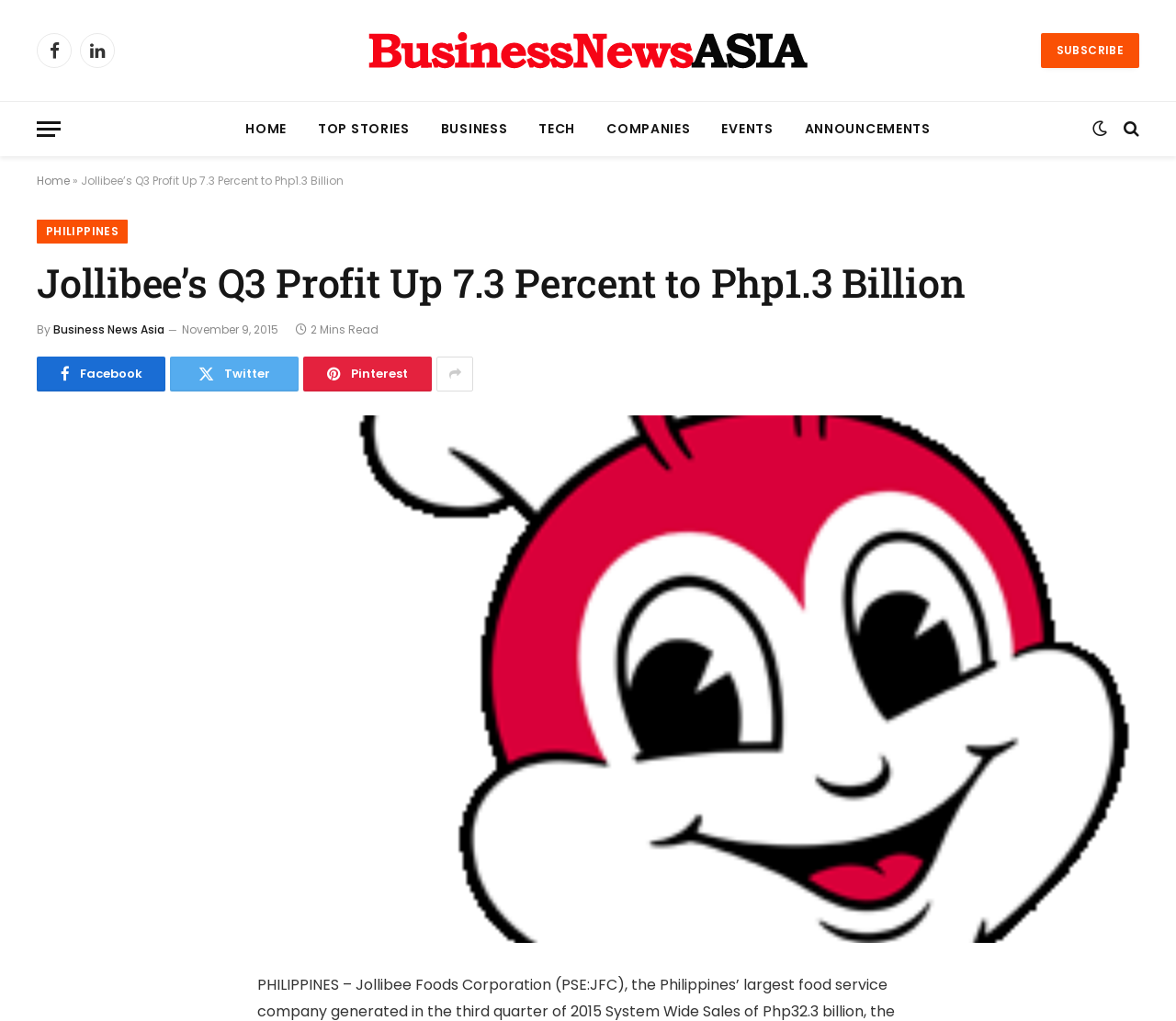What is the percentage increase in Jollibee's Q3 profit?
Look at the screenshot and give a one-word or phrase answer.

7.3 Percent